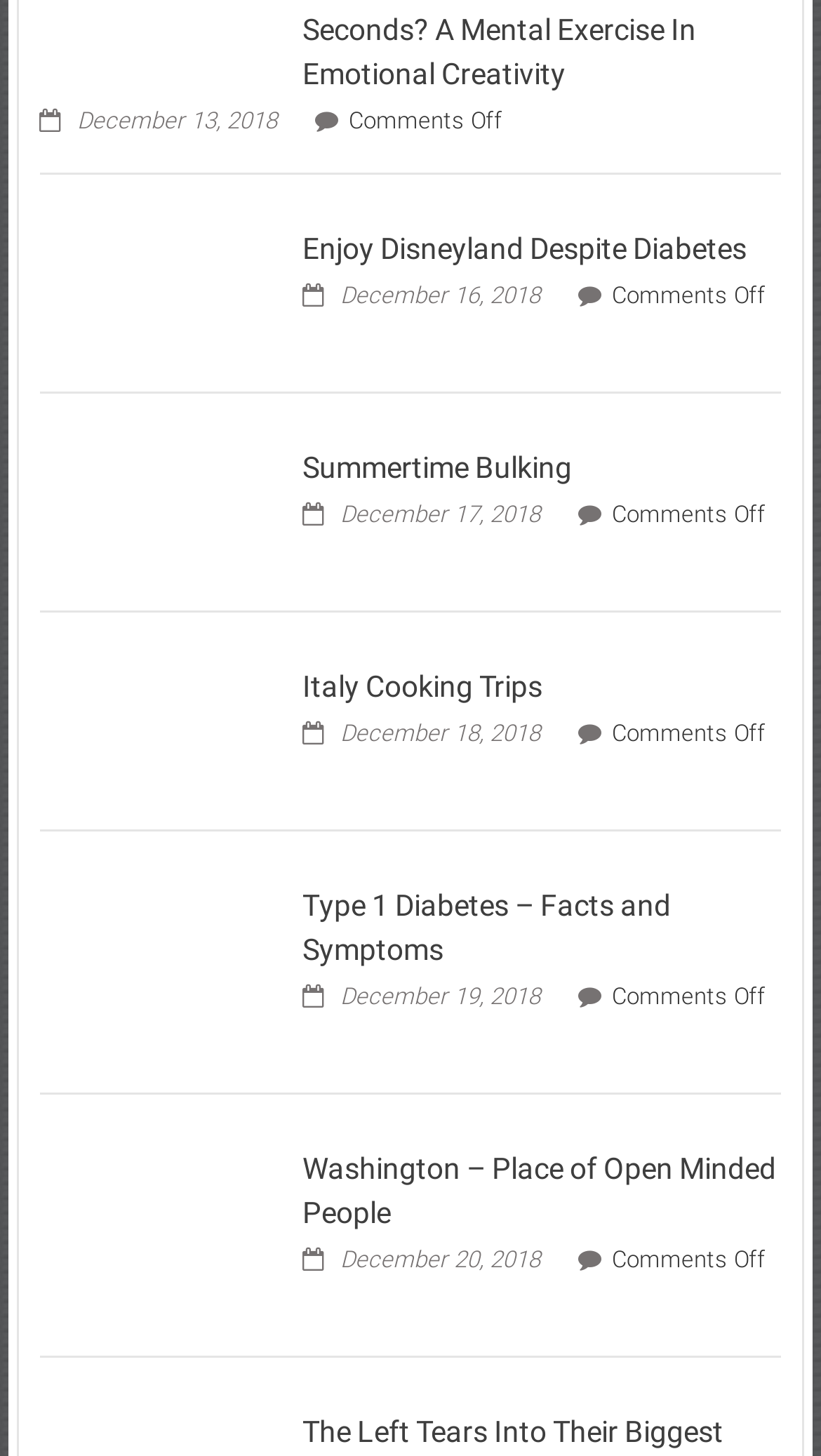Bounding box coordinates should be in the format (top-left x, top-left y, bottom-right x, bottom-right y) and all values should be floating point numbers between 0 and 1. Determine the bounding box coordinate for the UI element described as: December 16, 2018

[0.369, 0.224, 0.658, 0.243]